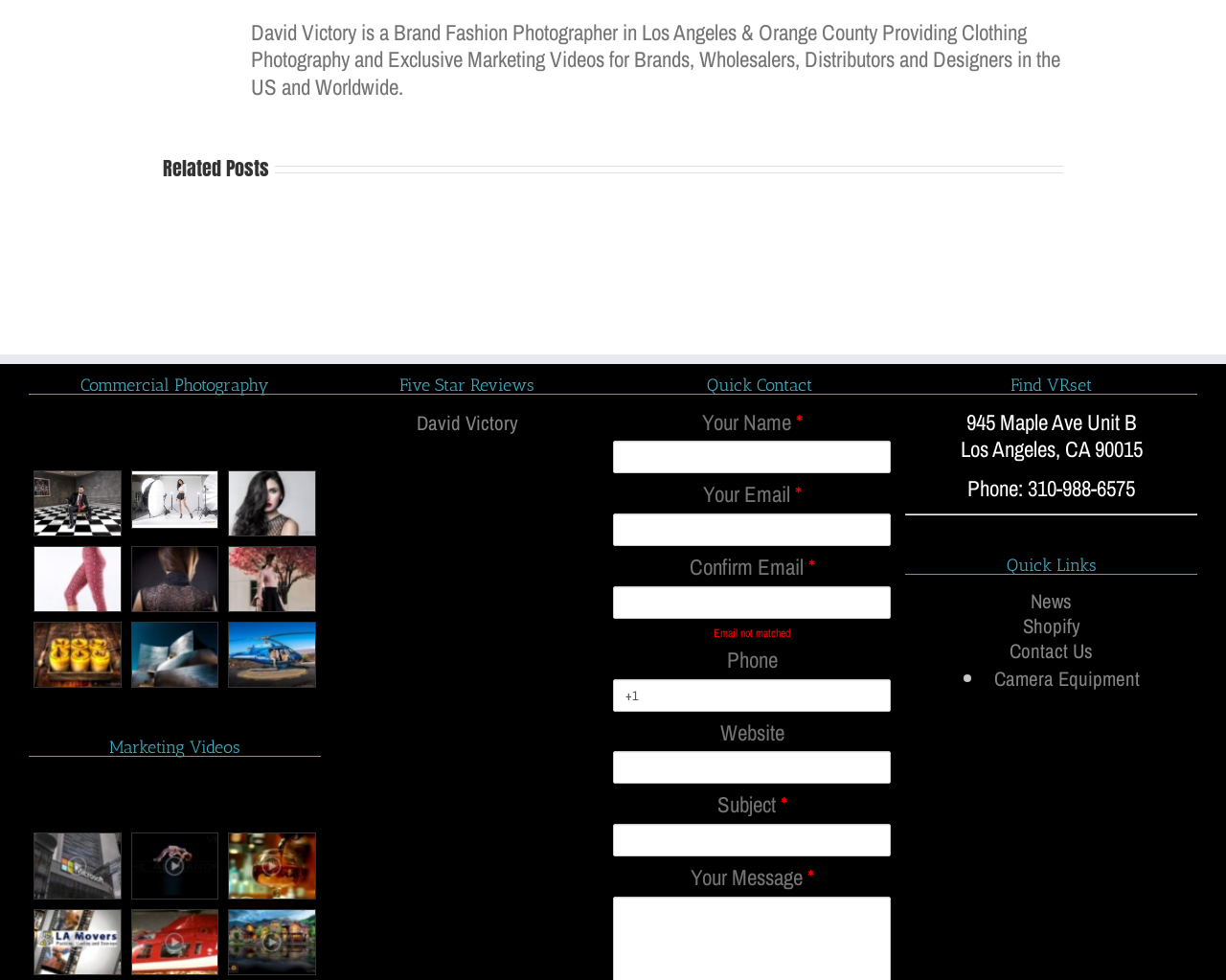Locate the bounding box coordinates of the element you need to click to accomplish the task described by this instruction: "Click on the 'Photography' link".

[0.027, 0.48, 0.099, 0.547]